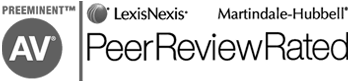Explain what is happening in the image with as much detail as possible.

The image showcases the "AV Peer Review Rated" logo, a prestigious recognition indicating that the attorneys or law firm associated with it have achieved a high level of professional excellence. This rating is granted by Martindale-Hubbell and is often complemented by LexisNexis, signifying a distinguished status in the legal profession. The "AV" designation is the highest rating available, reflecting the firm's ethical standards and legal competence. This certification can instill confidence in potential clients seeking reliable legal representation.